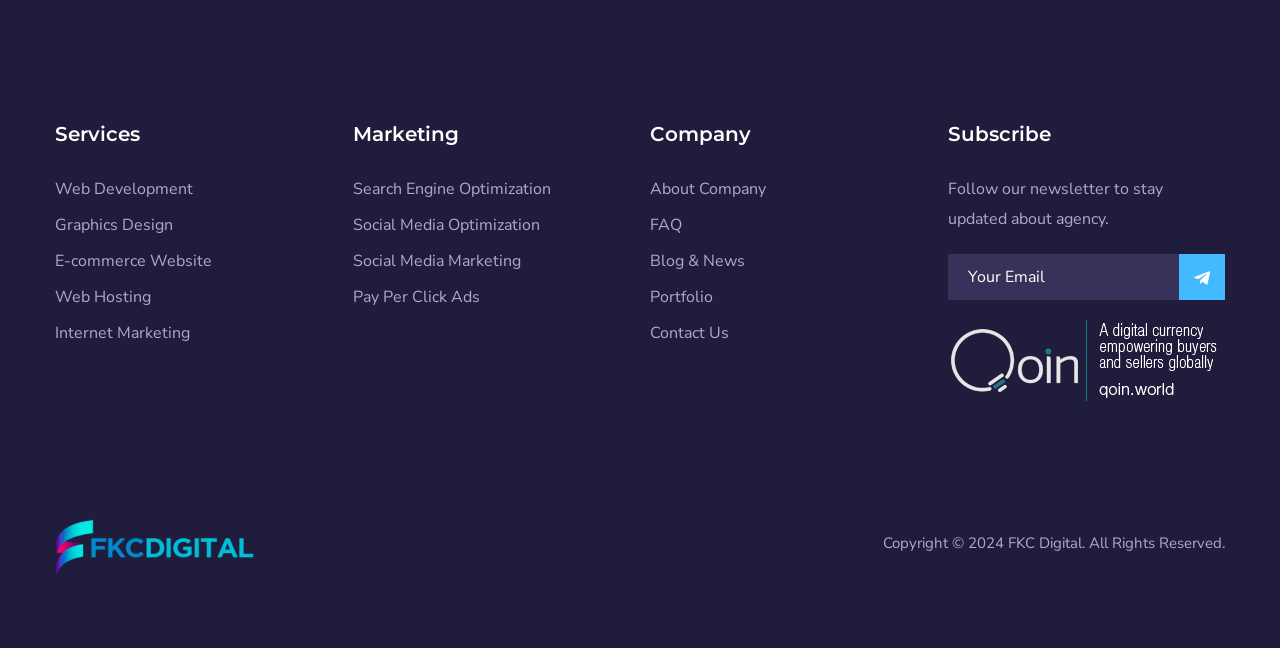Please locate the bounding box coordinates of the element that should be clicked to complete the given instruction: "Click on Web Development".

[0.043, 0.269, 0.26, 0.316]